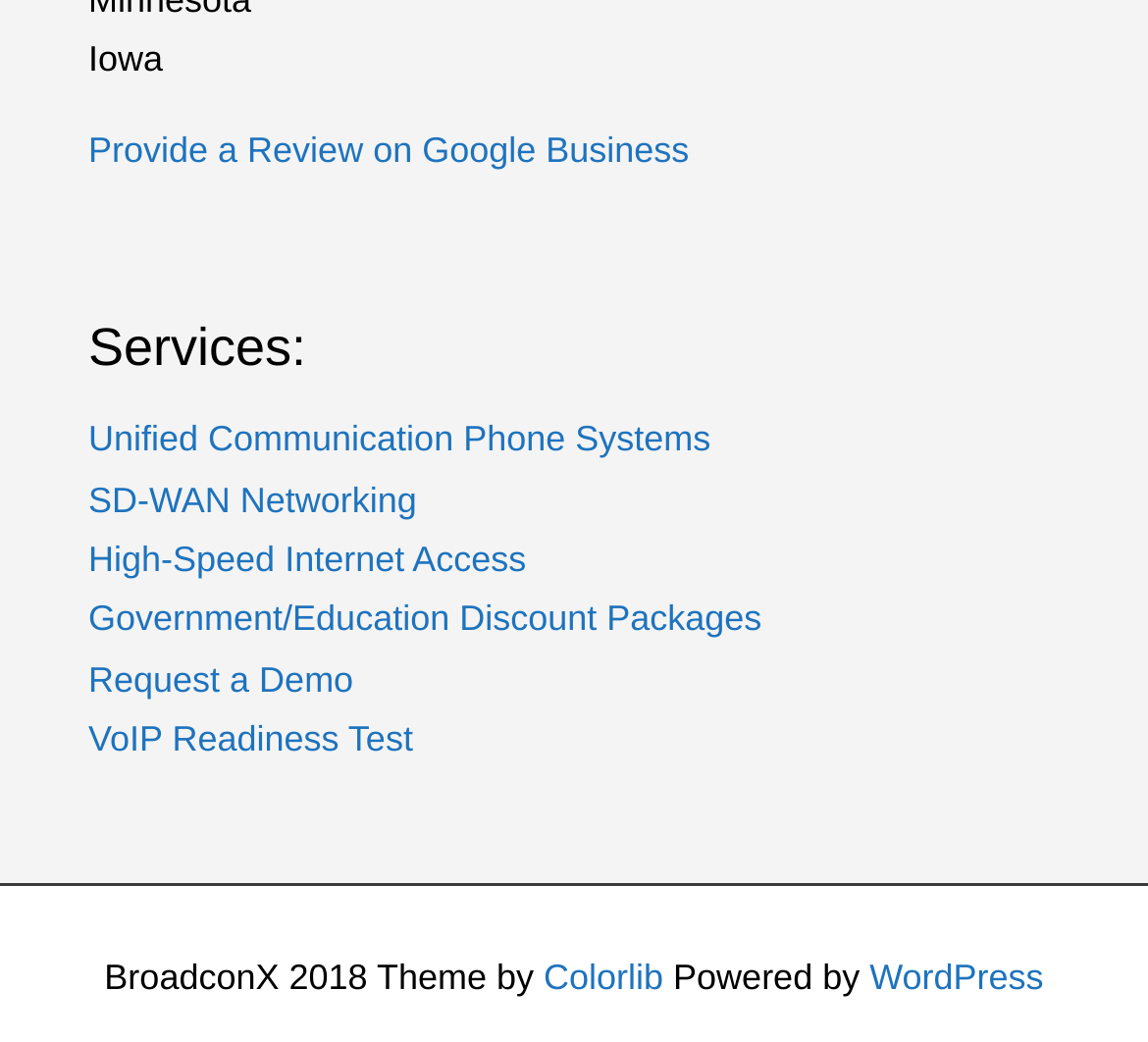What is the state mentioned on the webpage?
Please provide a single word or phrase as your answer based on the screenshot.

Iowa